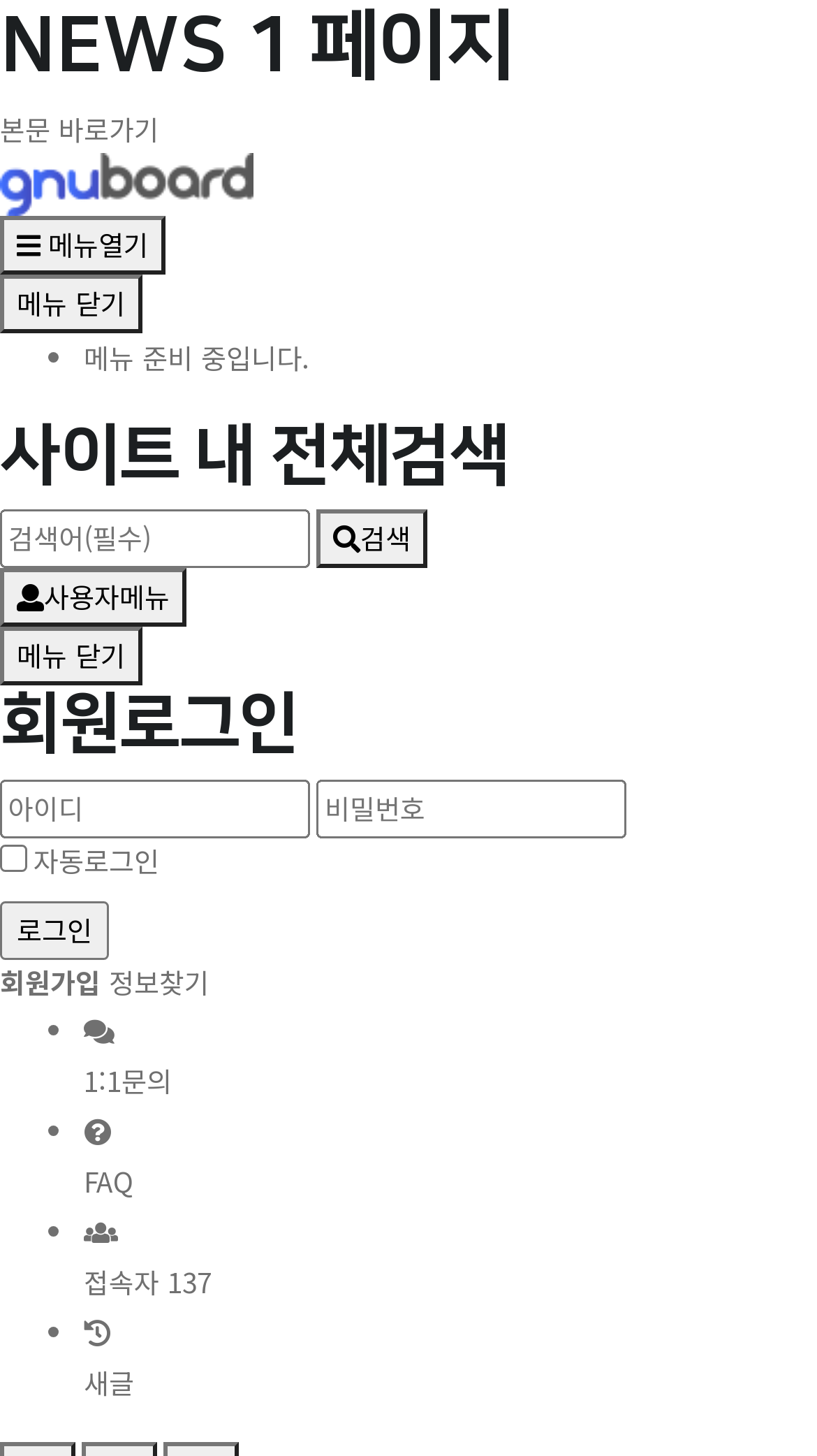Please determine the bounding box coordinates of the area that needs to be clicked to complete this task: 'go to 1:1 inquiry'. The coordinates must be four float numbers between 0 and 1, formatted as [left, top, right, bottom].

[0.103, 0.694, 0.21, 0.756]